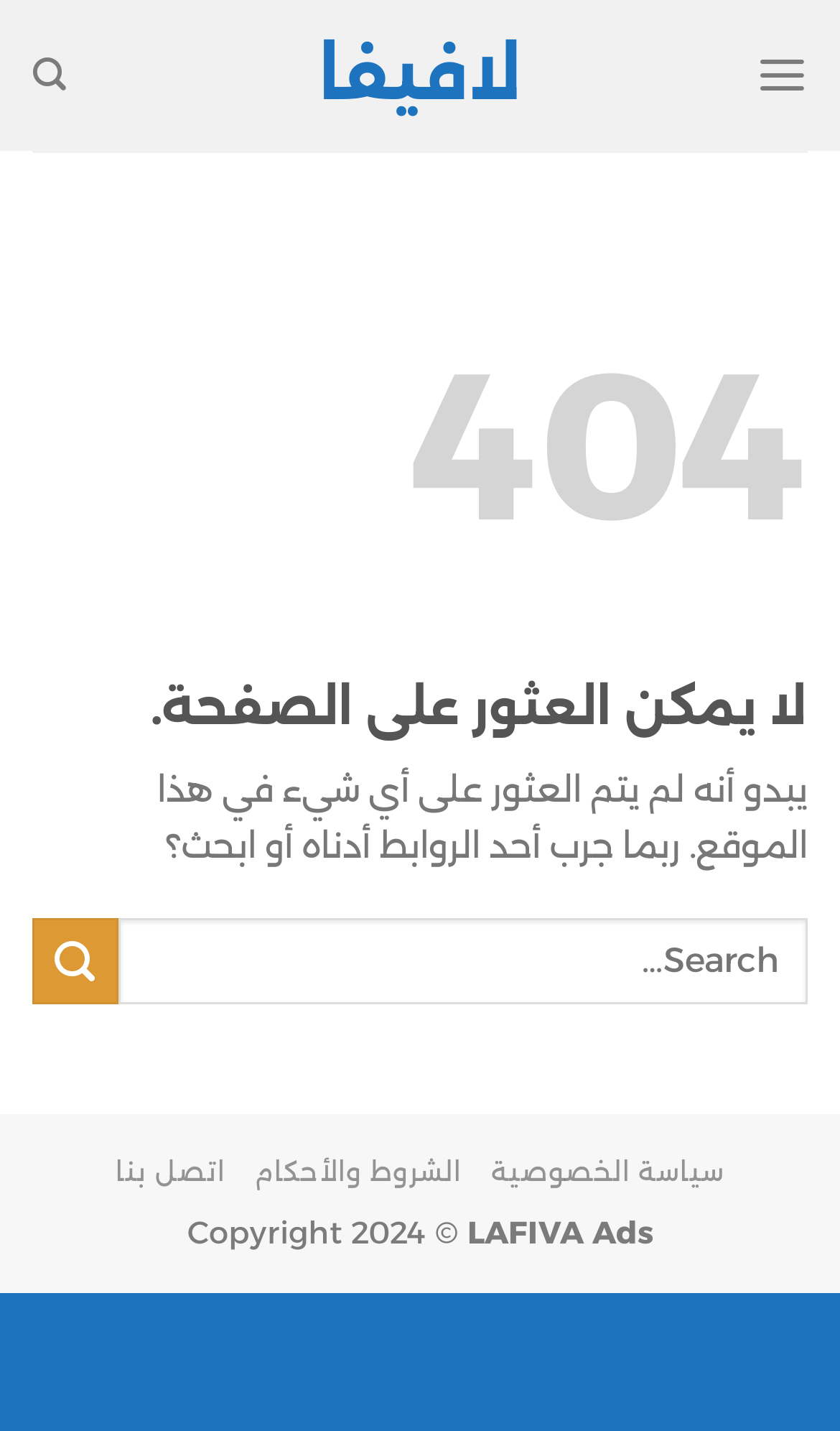Based on the element description name="s" placeholder="Search…", identify the bounding box coordinates for the UI element. The coordinates should be in the format (top-left x, top-left y, bottom-right x, bottom-right y) and within the 0 to 1 range.

[0.141, 0.641, 0.962, 0.702]